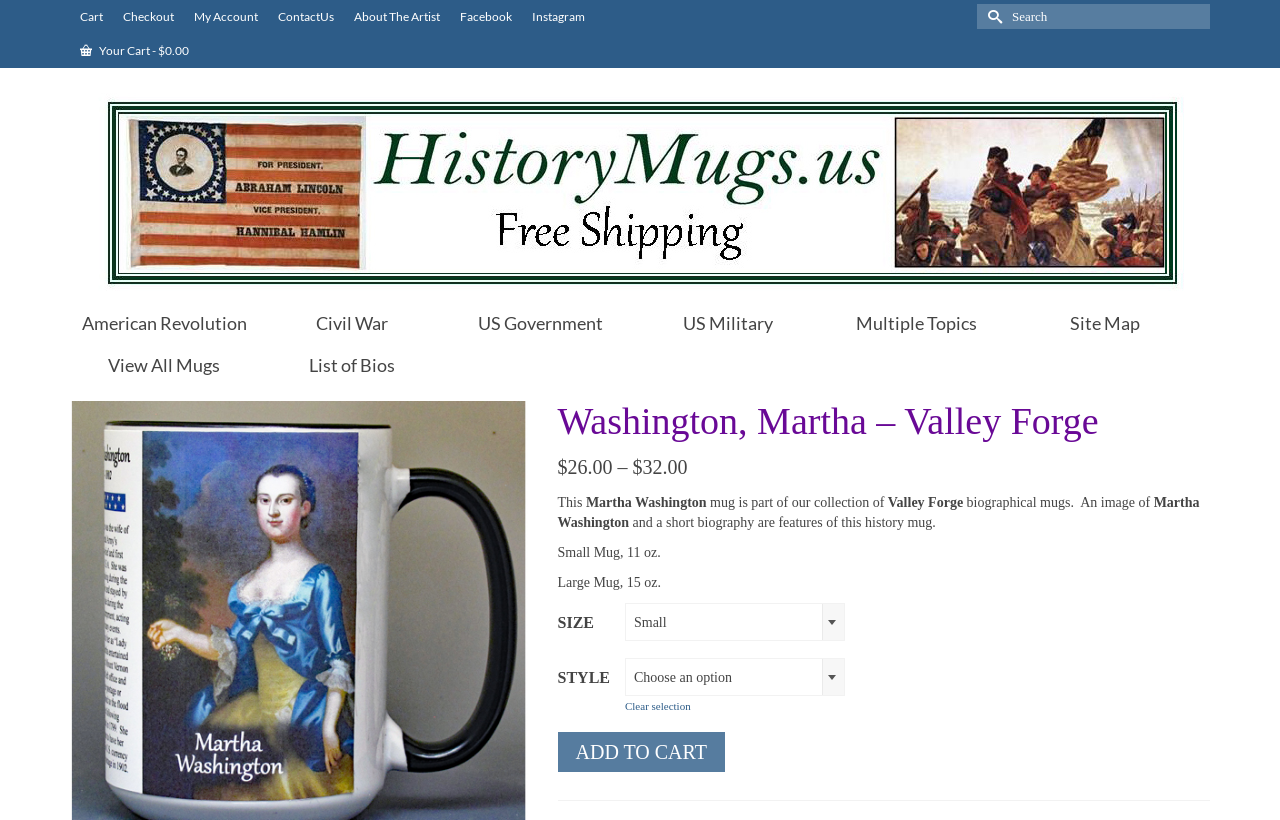What is the size of the large mug? Refer to the image and provide a one-word or short phrase answer.

15 oz